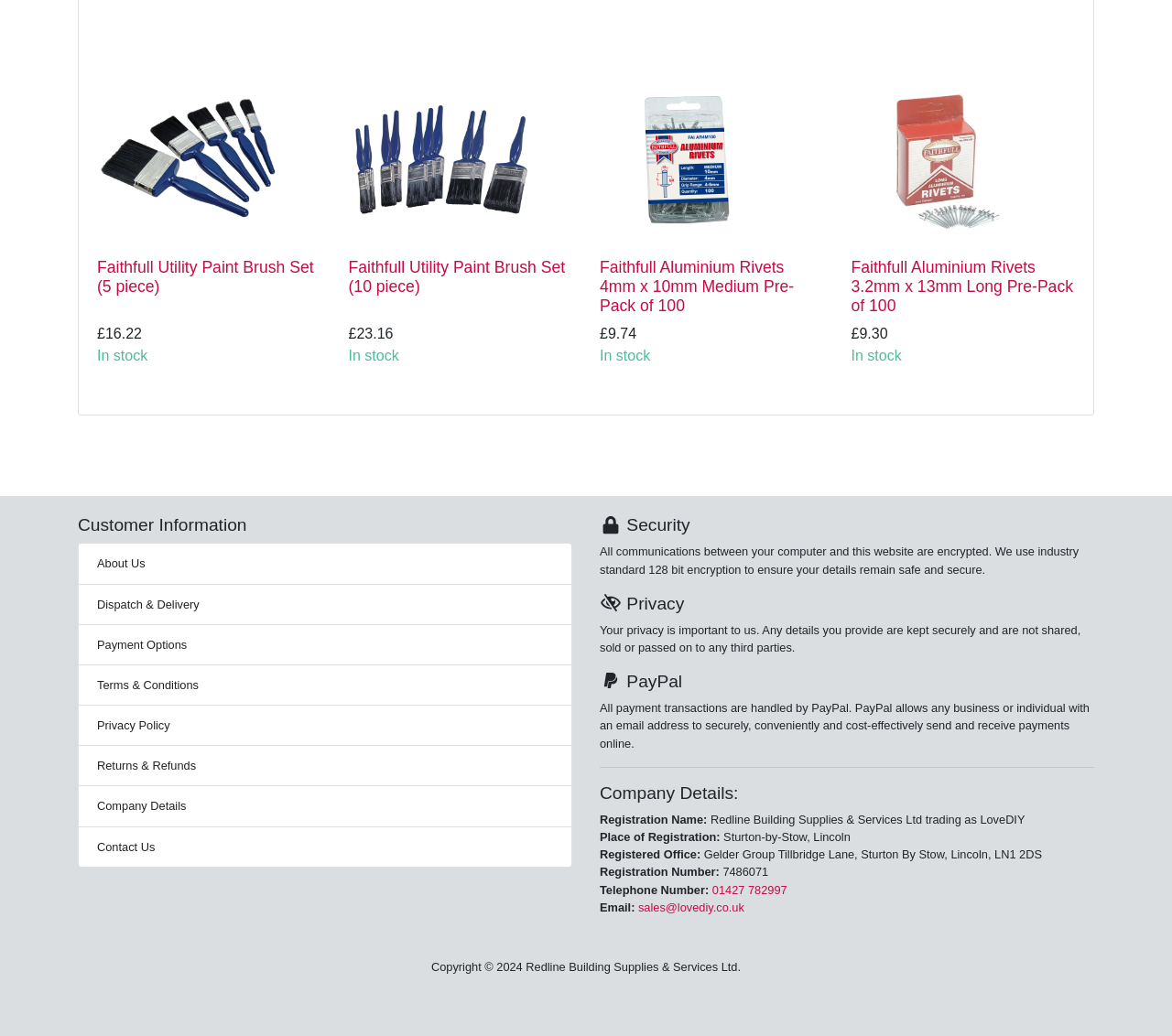Please give a succinct answer using a single word or phrase:
What is the company name of the website?

Redline Building Supplies & Services Ltd